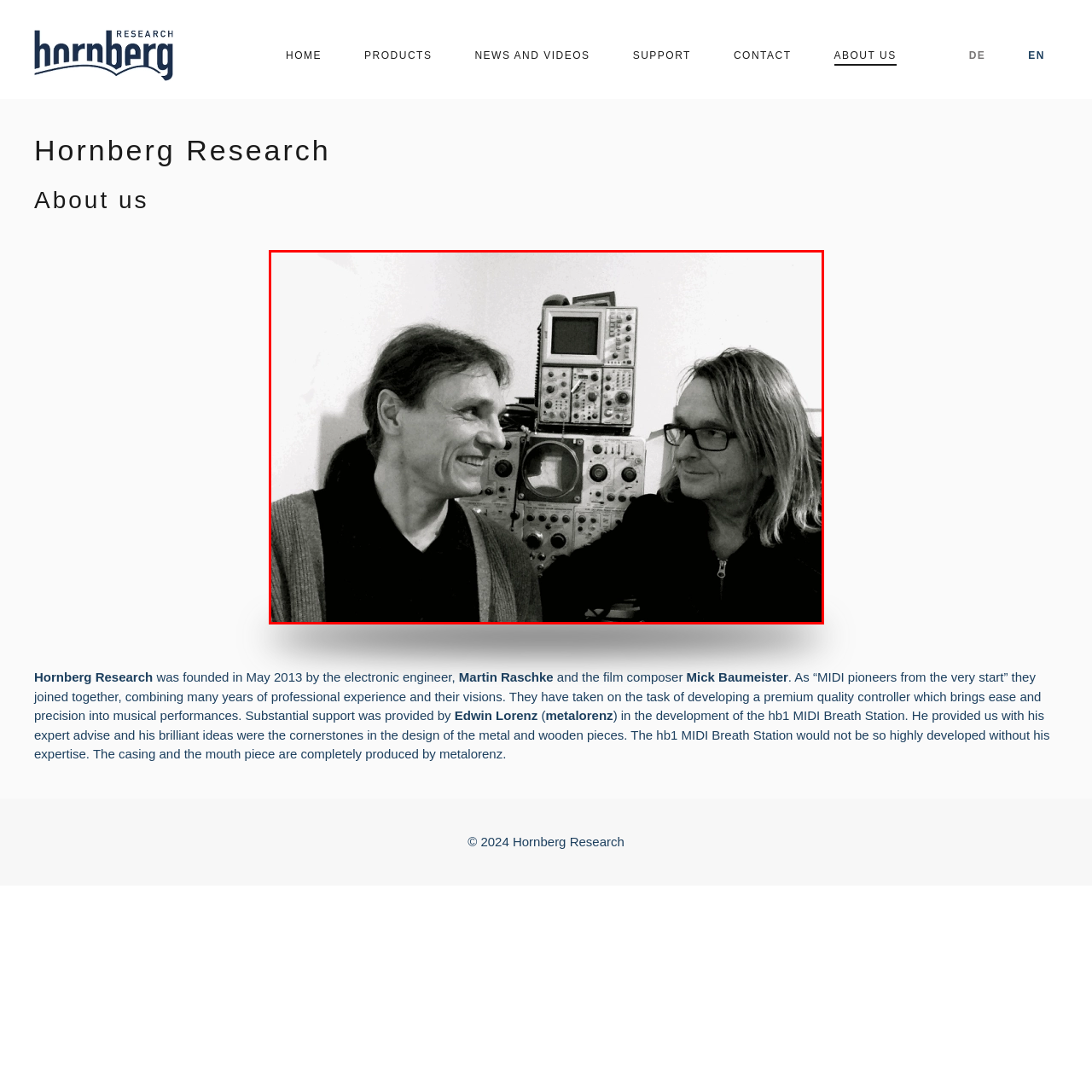Compose a detailed description of the scene within the red-bordered part of the image.

The image captures a candid moment between two individuals engaged in a lighthearted conversation, exuding camaraderie and mutual respect. They are positioned in a creative workspace adorned with vintage electronic equipment in the background, hinting at their involvement in music or sound design. The individual on the left sports a dark shirt and a long cardigan, smiling warmly, while the person on the right wears glasses and has a casual black jacket. This scene evokes a sense of collaboration and innovation, likely linked to their shared history in music technology, particularly in the development of instruments such as the hb1 MIDI Breath Station, reflecting their passion and professional experience in their field.